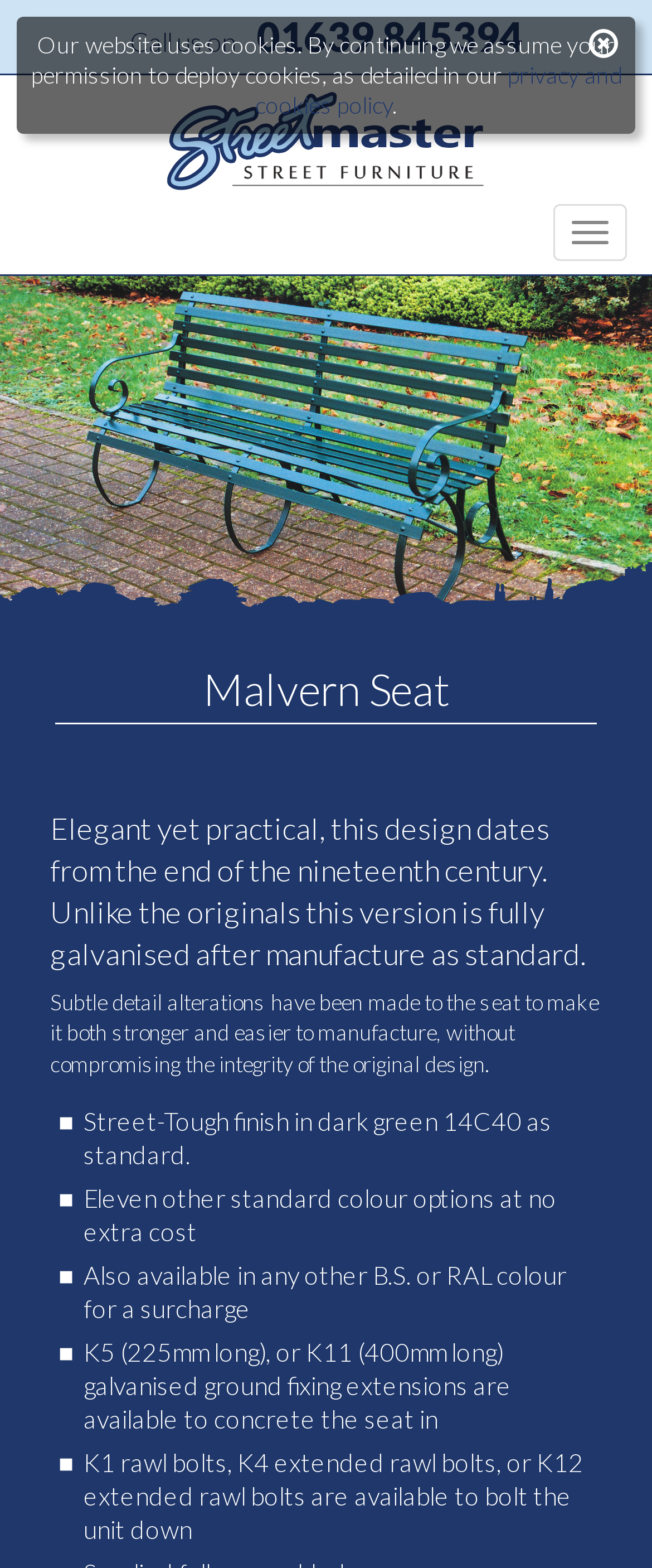What is the standard finish of the seat?
Use the information from the screenshot to give a comprehensive response to the question.

I found the answer by reading the text 'finish in dark green 14C40 as standard.' which indicates that the standard finish of the seat is dark green 14C40.